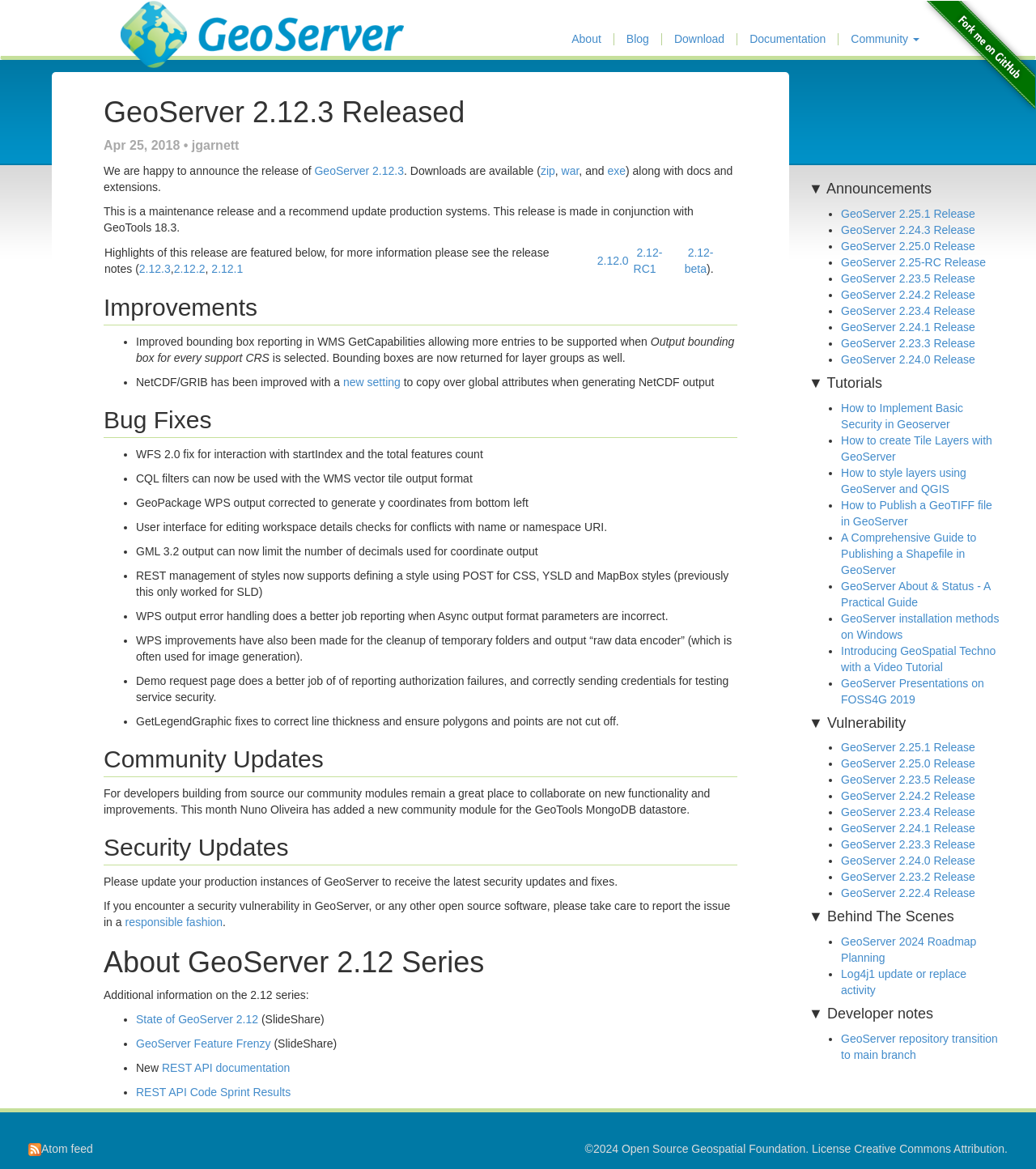Please locate the clickable area by providing the bounding box coordinates to follow this instruction: "Add the product to cart".

None